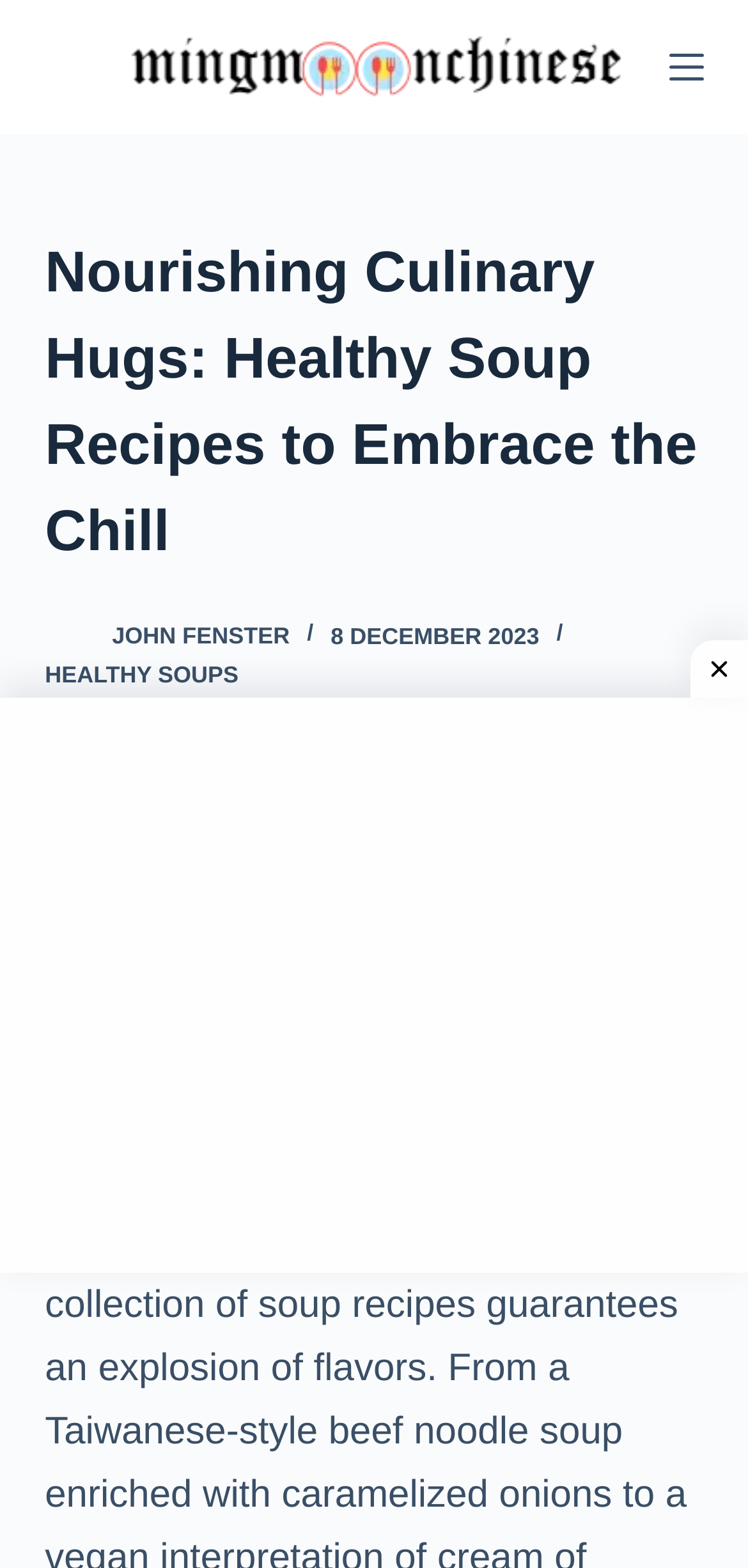Provide your answer in one word or a succinct phrase for the question: 
What is the category of the article?

HEALTHY SOUPS